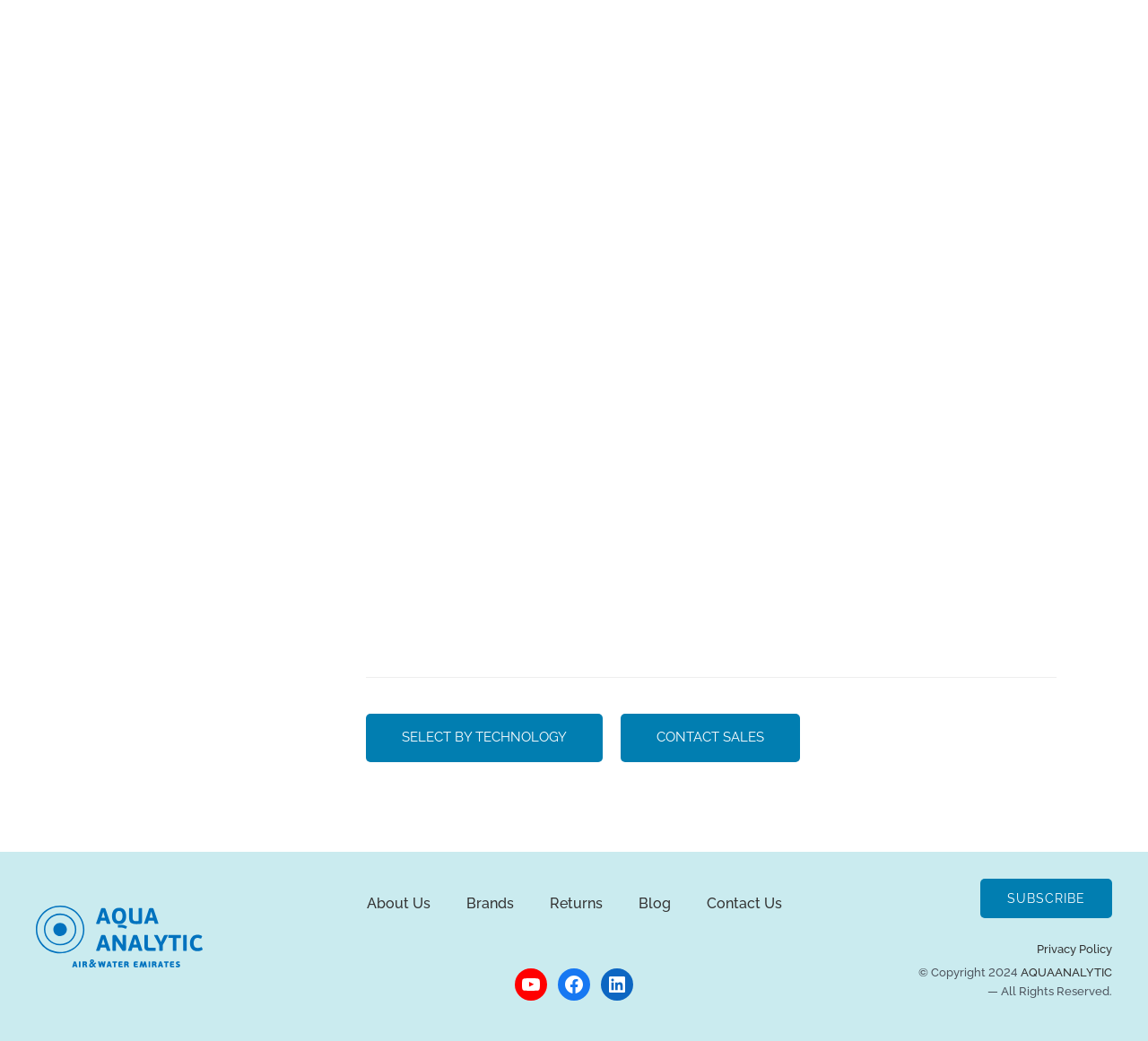Provide the bounding box coordinates for the specified HTML element described in this description: "parent_node: Website name="url"". The coordinates should be four float numbers ranging from 0 to 1, in the format [left, top, right, bottom].

None